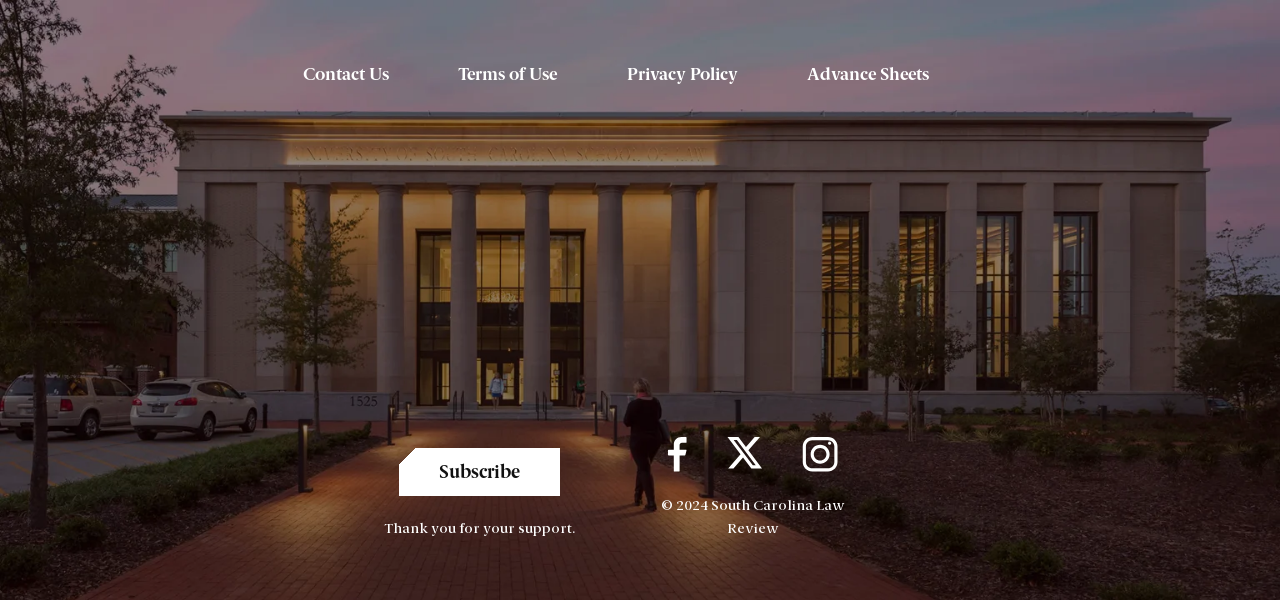Elaborate on the various elements present in the image.

The image showcases a beautifully lit law school building at dusk, exuding a sense of elegance and serenity. The building features prominent columns and expansive glass windows, allowing light to spill out and illuminate the surrounding pathway. In the foreground, a person can be seen walking along the pathway, contributing to the inviting ambiance. The setting is enhanced by neatly landscaped gardens and trees, which frame the scene. Below the image, there are interactive elements such as a subscription button stating "Subscribe" and a note of appreciation, "Thank you for your support." Additionally, social media icons for Facebook, Instagram, and X are visible, emphasizing the institution's connectivity with its community. The overall scene reflects the South Carolina Law Review, showcasing both the academic environment and the modern engagement of the institution.